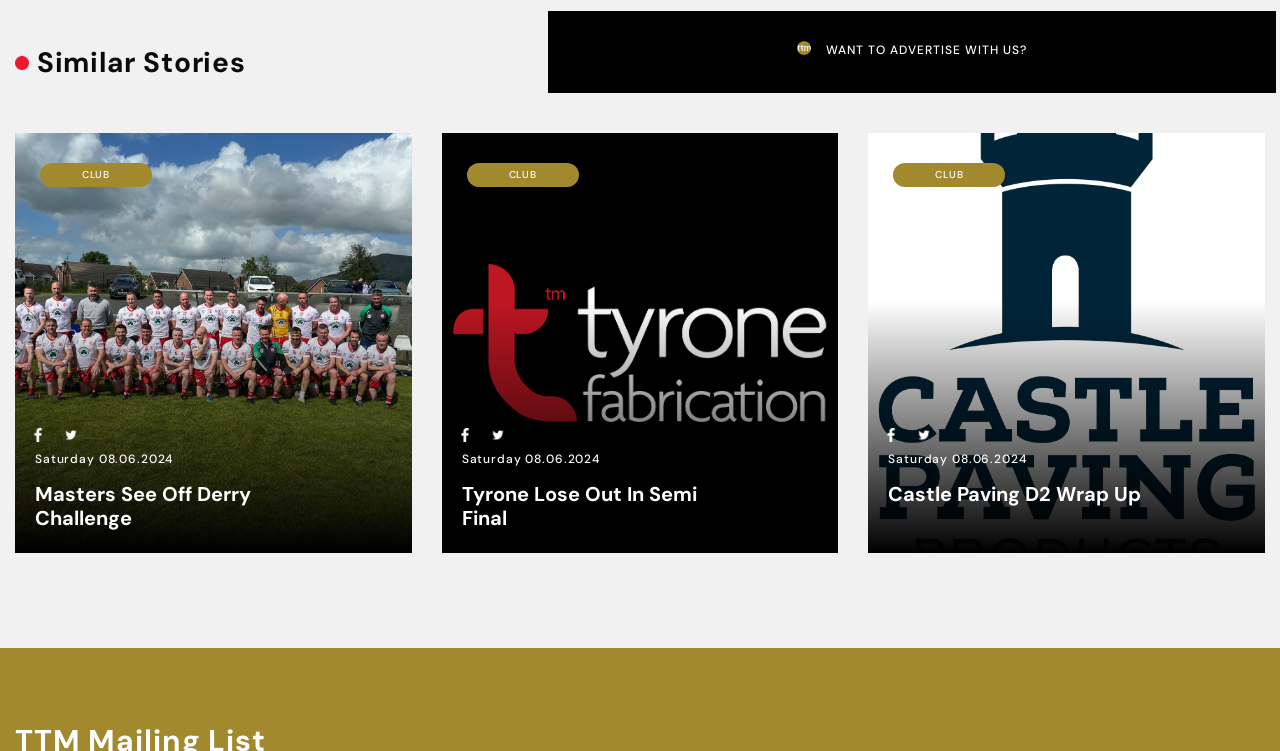What is the date of the news articles?
Provide a short answer using one word or a brief phrase based on the image.

Saturday 08.06.2024